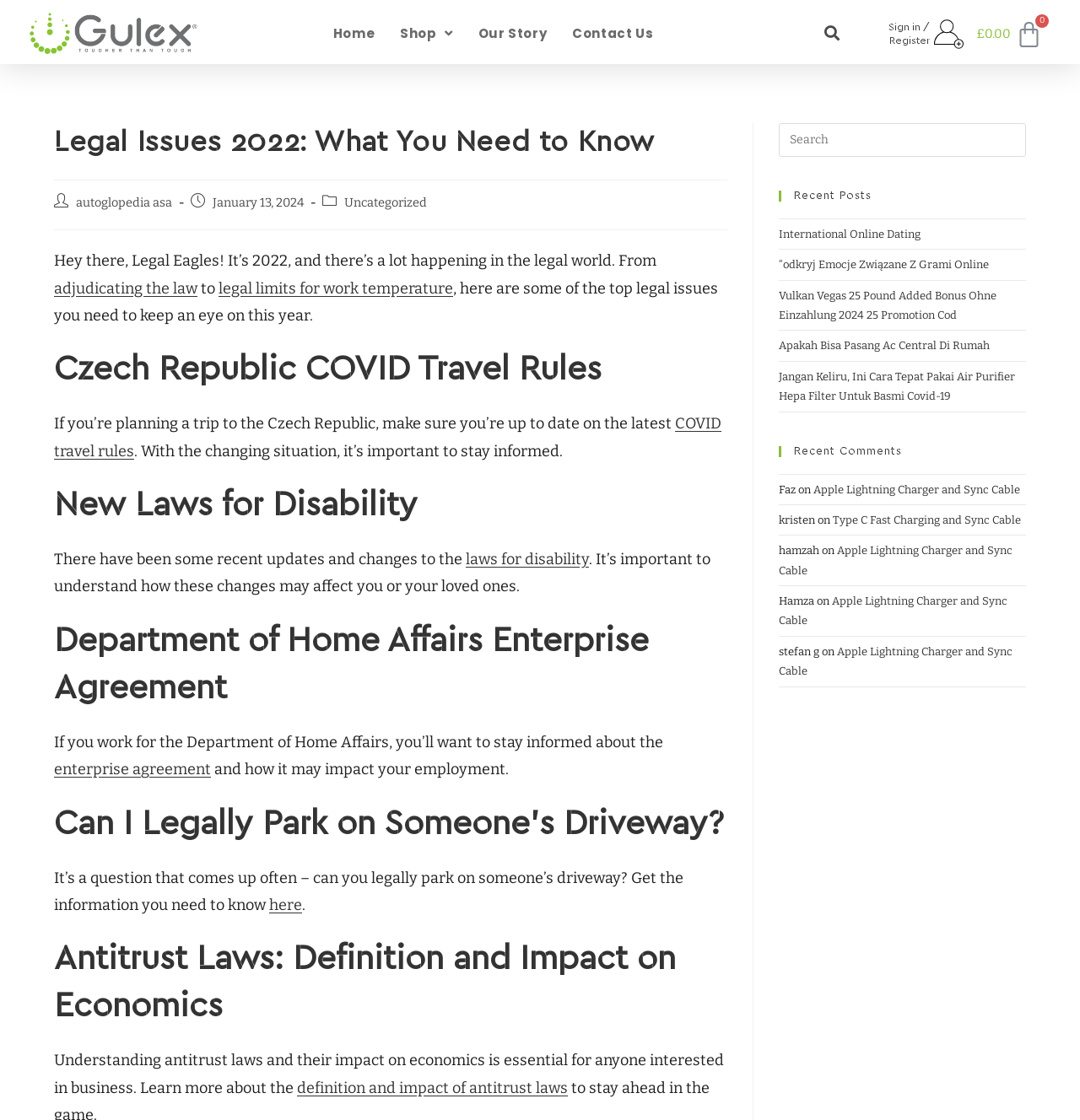What is the text of the first heading on the webpage?
Based on the visual, give a brief answer using one word or a short phrase.

Legal Issues 2022: What You Need to Know